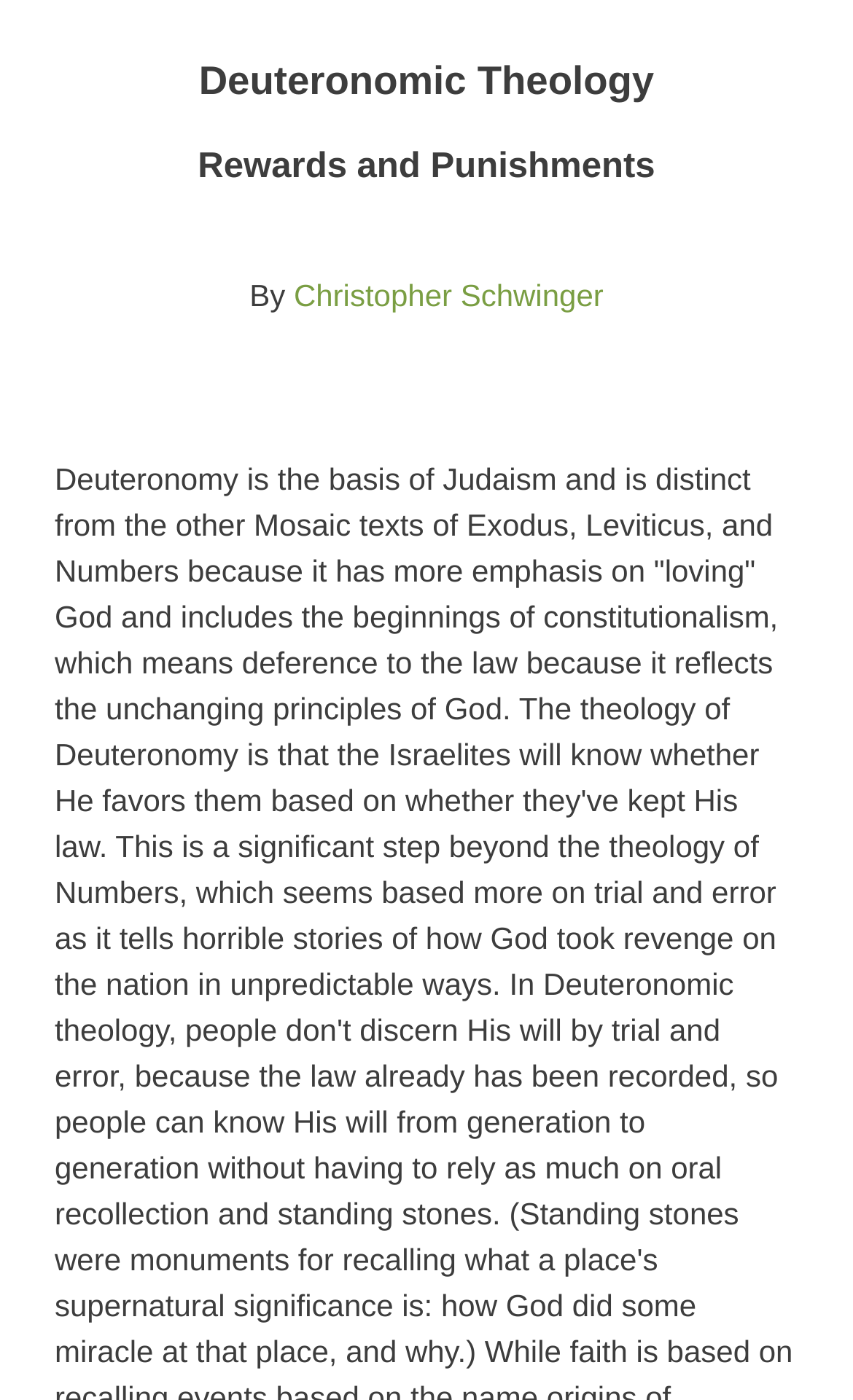Determine the bounding box coordinates for the UI element with the following description: "Christopher Schwinger". The coordinates should be four float numbers between 0 and 1, represented as [left, top, right, bottom].

[0.344, 0.198, 0.707, 0.223]